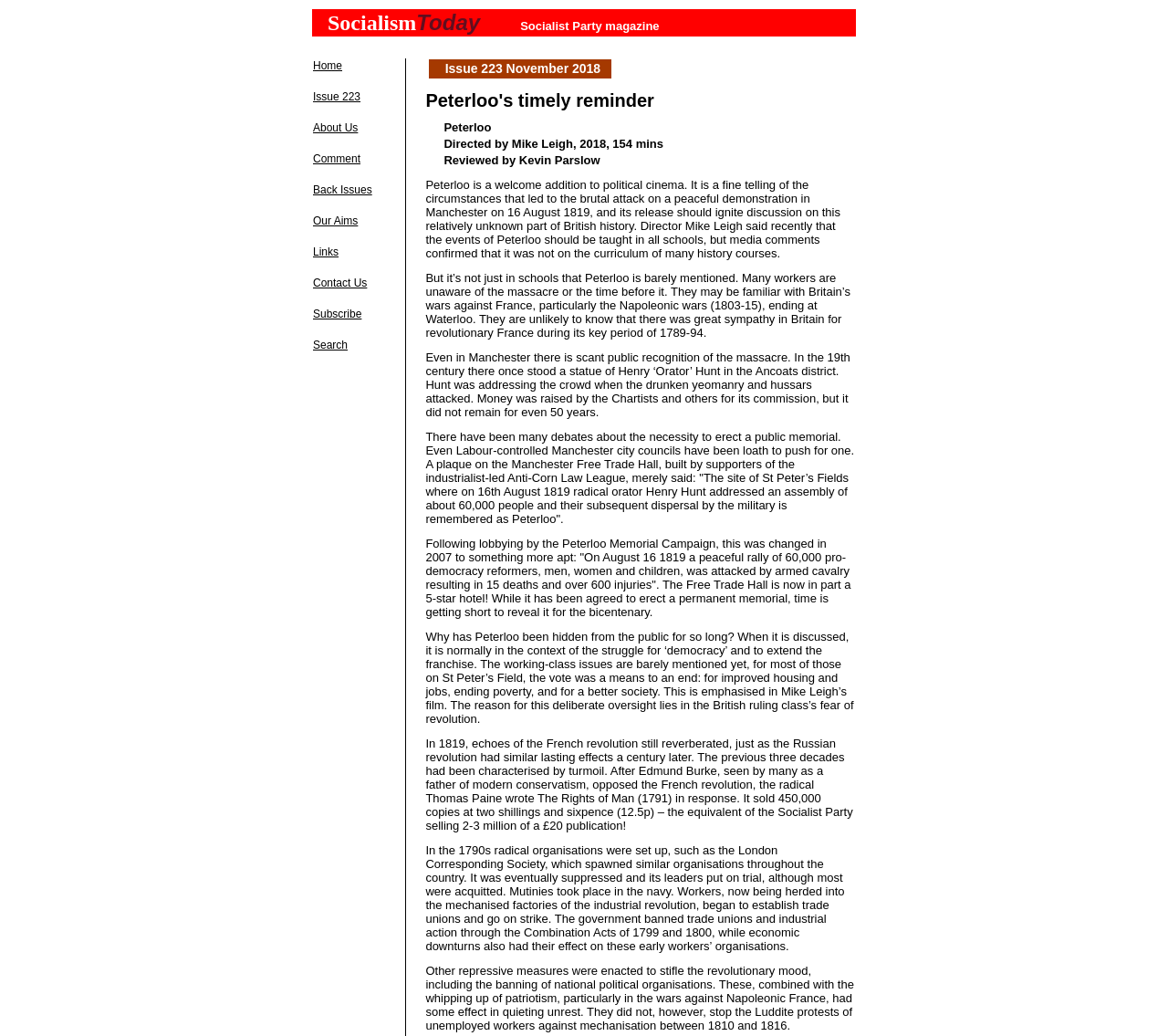How many links are there in the top navigation bar?
Please give a detailed and elaborate explanation in response to the question.

The top navigation bar contains links to 'Home', 'Issue 223', 'About Us', 'Comment', 'Back Issues', 'Our Aims', 'Links', 'Contact Us', 'Subscribe', and 'Search'. There are 11 links in total.